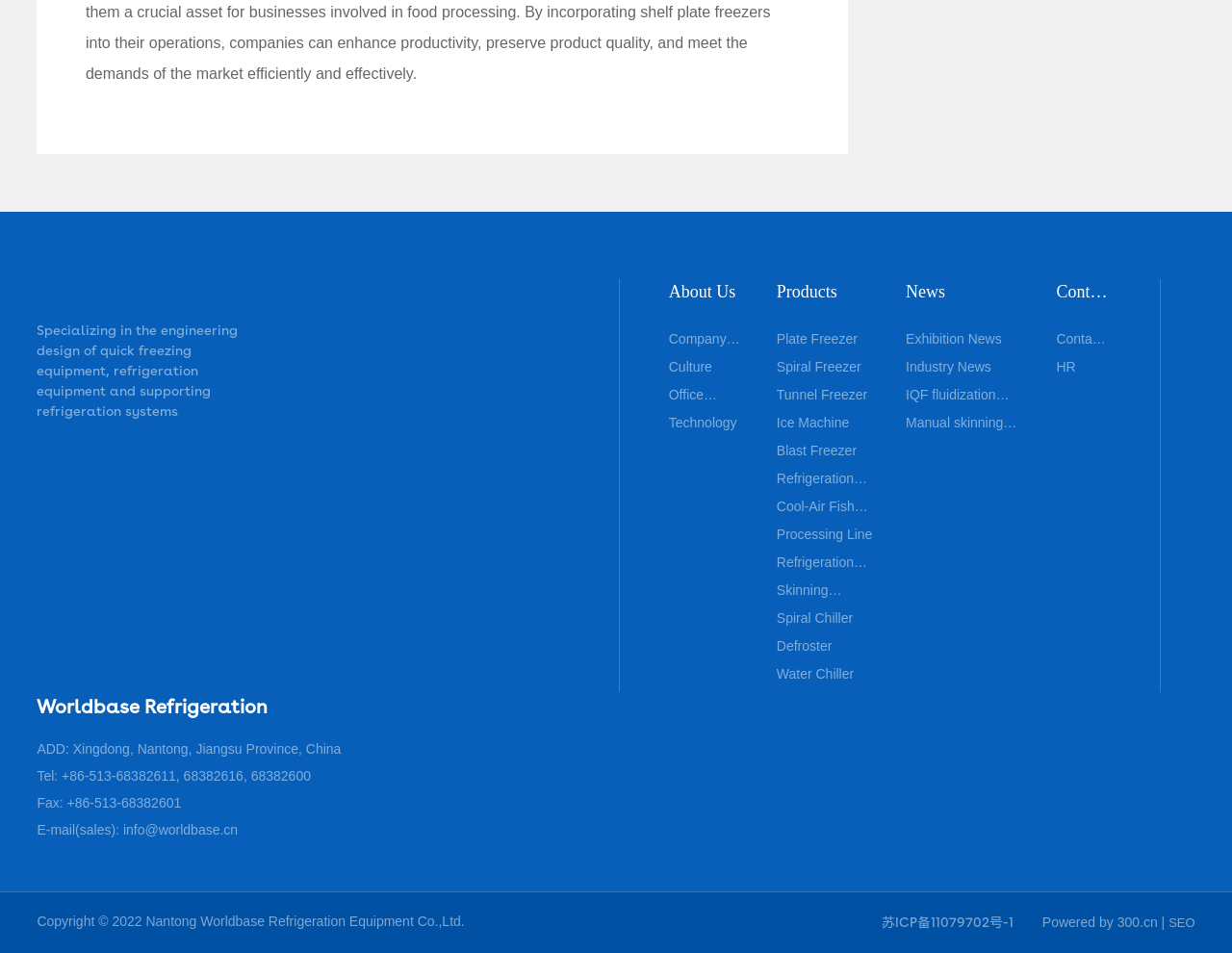Find and provide the bounding box coordinates for the UI element described here: "Contact Us". The coordinates should be given as four float numbers between 0 and 1: [left, top, right, bottom].

[0.857, 0.345, 0.901, 0.367]